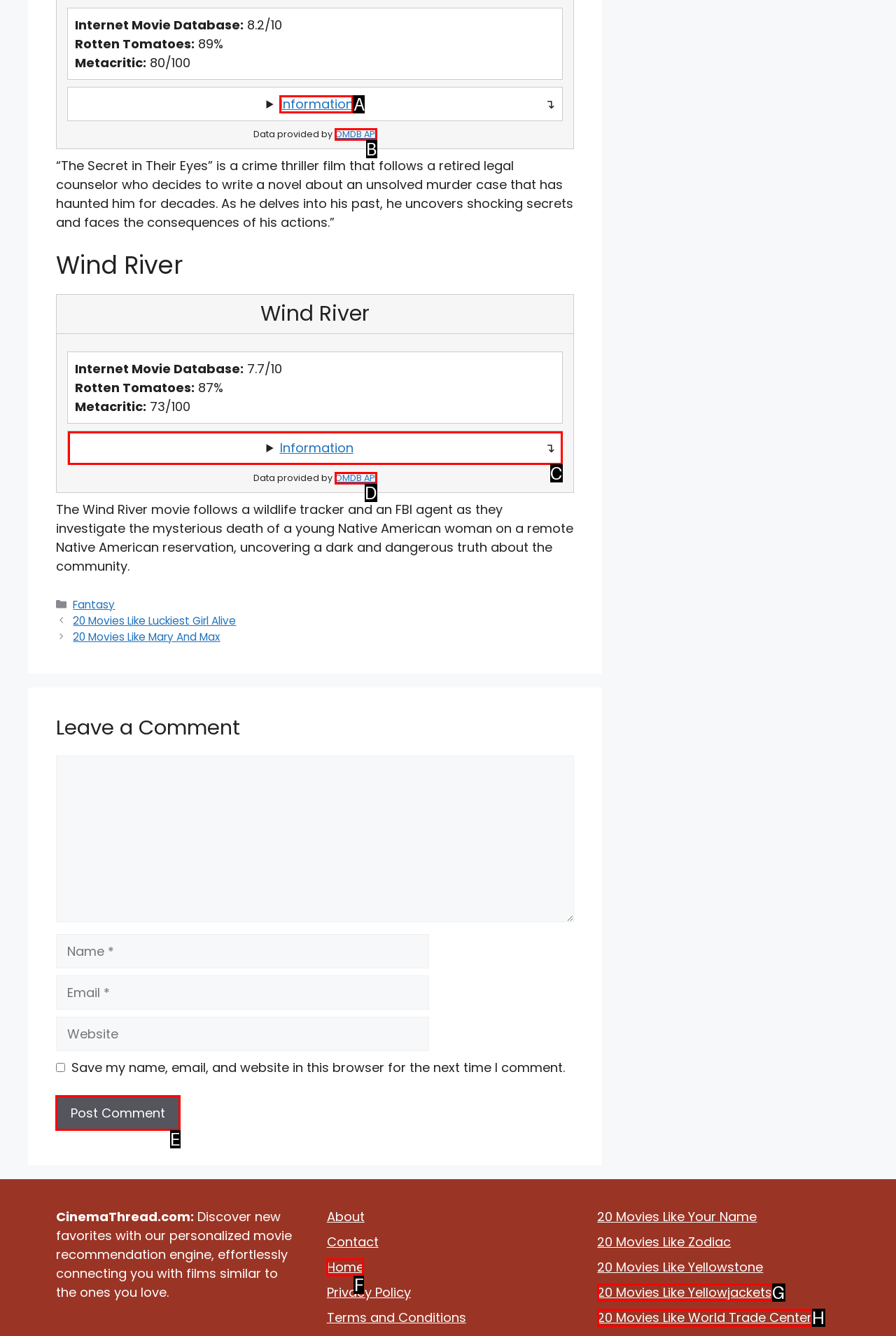Identify which HTML element to click to fulfill the following task: Click the 'About' link. Provide your response using the letter of the correct choice.

None